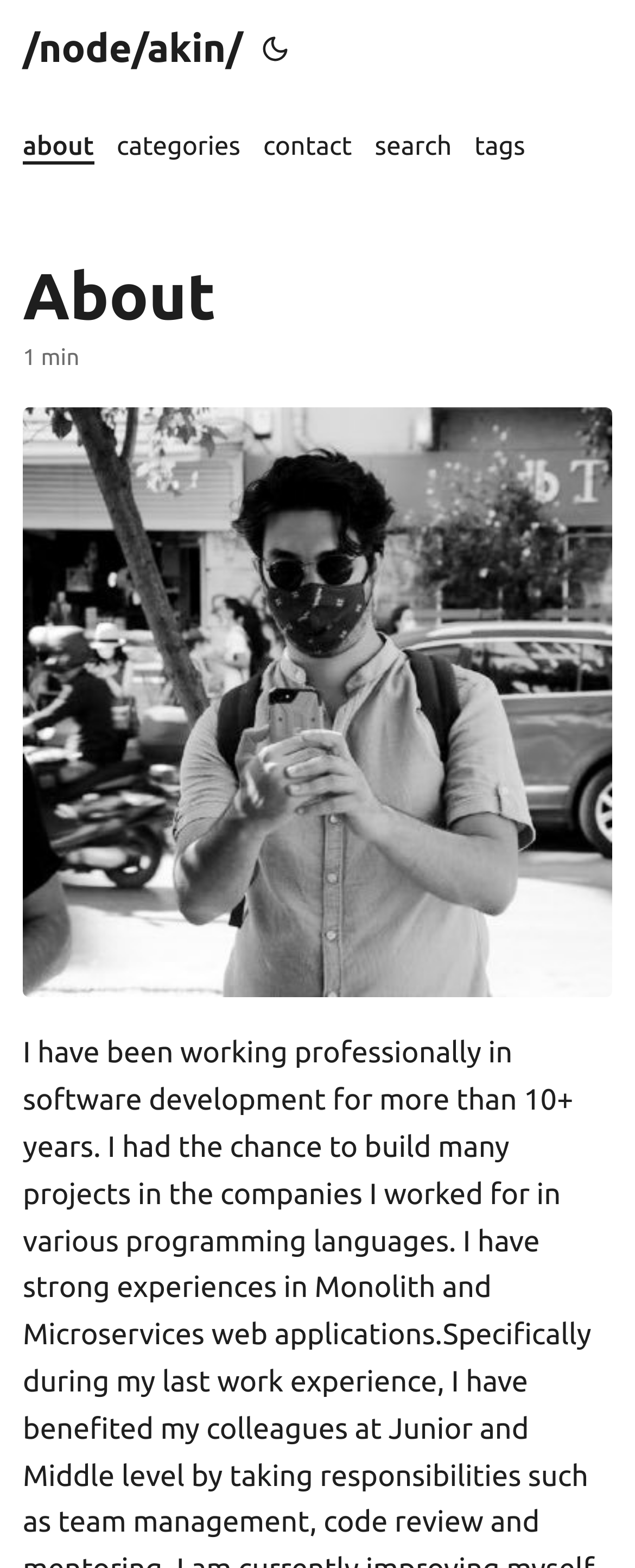Use a single word or phrase to answer the question:
How many links are on the top row?

5